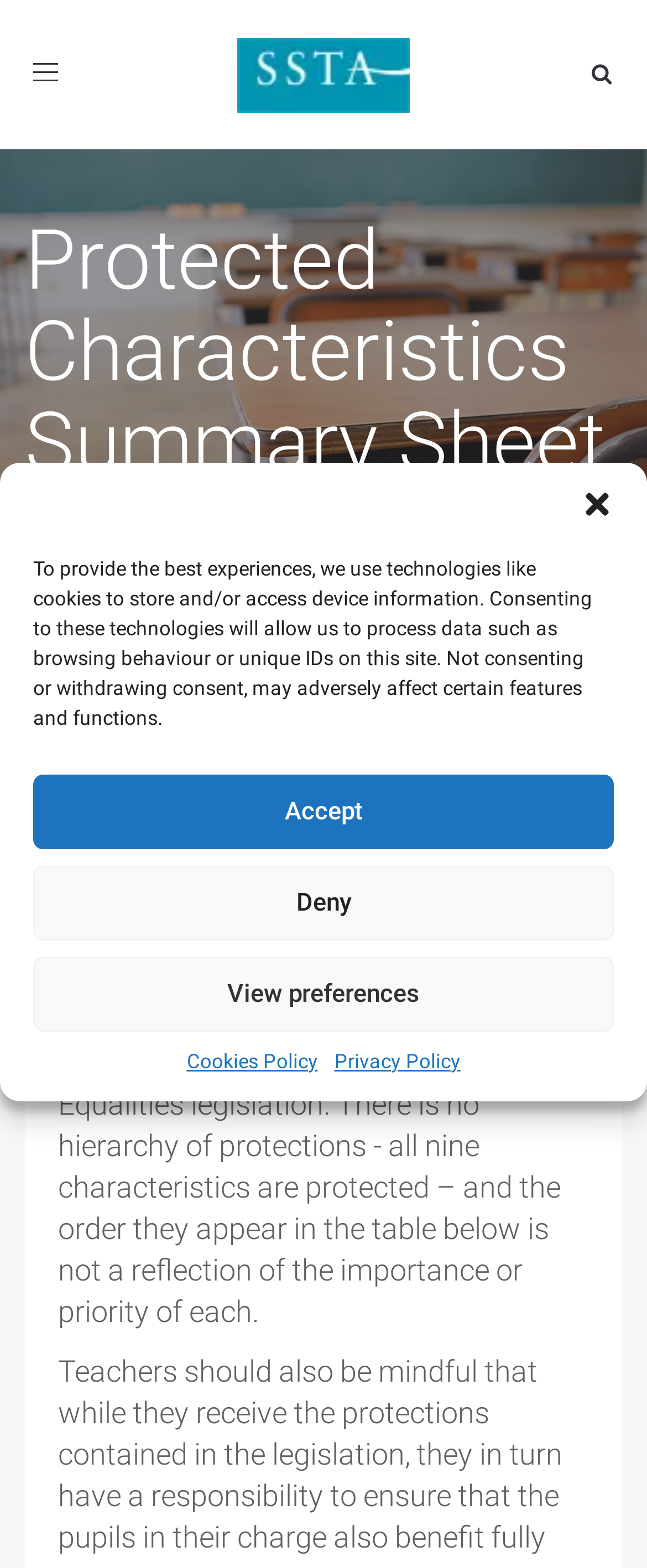What is the purpose of the 'Toggle navigation' button?
Please give a detailed answer to the question using the information shown in the image.

I inferred the purpose of the button by its name, 'Toggle navigation', which suggests that it is used to show or hide the navigation menu.